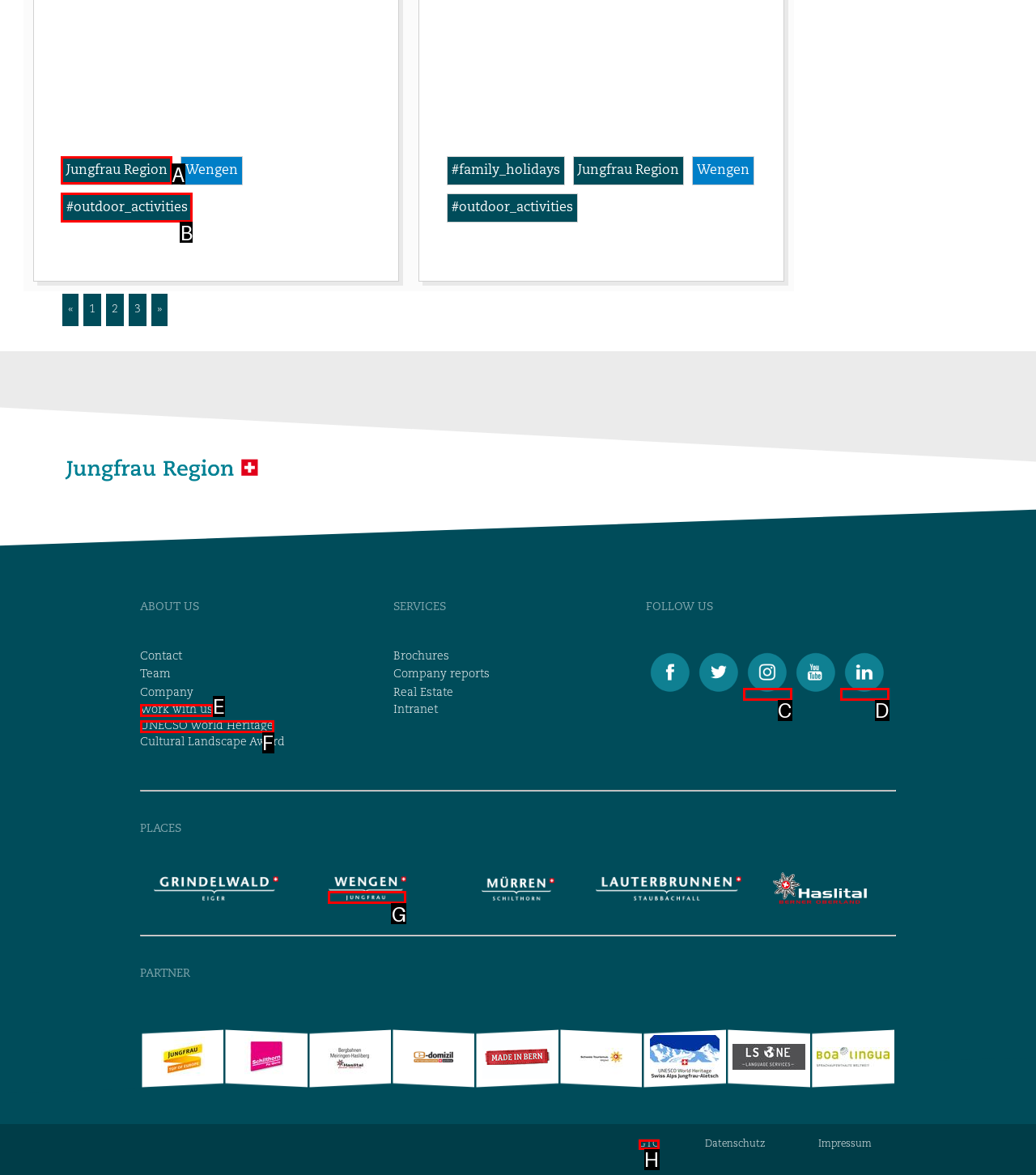For the task "Click on Jungfrau Region link", which option's letter should you click? Answer with the letter only.

A